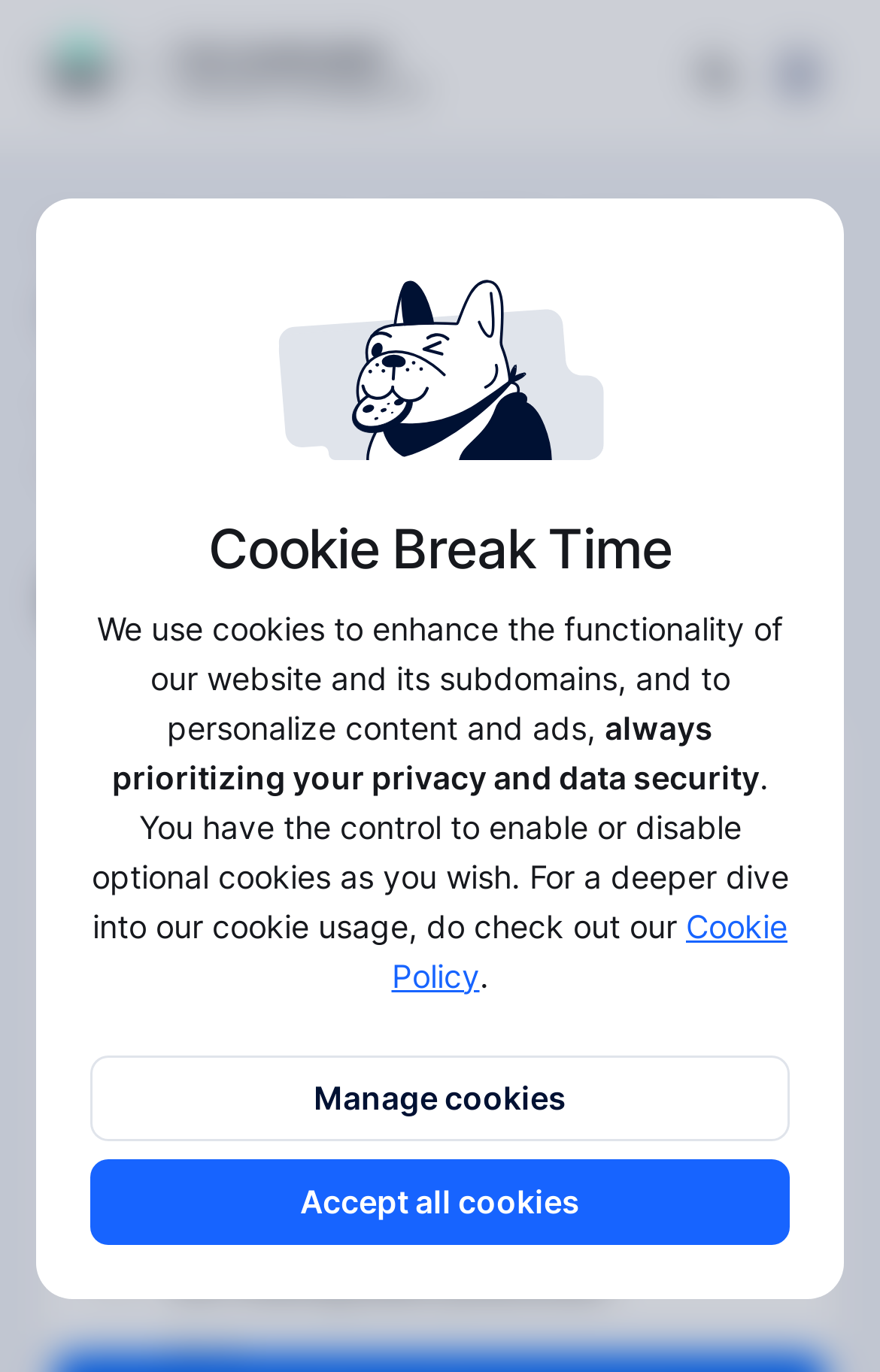Give a one-word or short-phrase answer to the following question: 
What is the estimated reading time of the article?

3 min